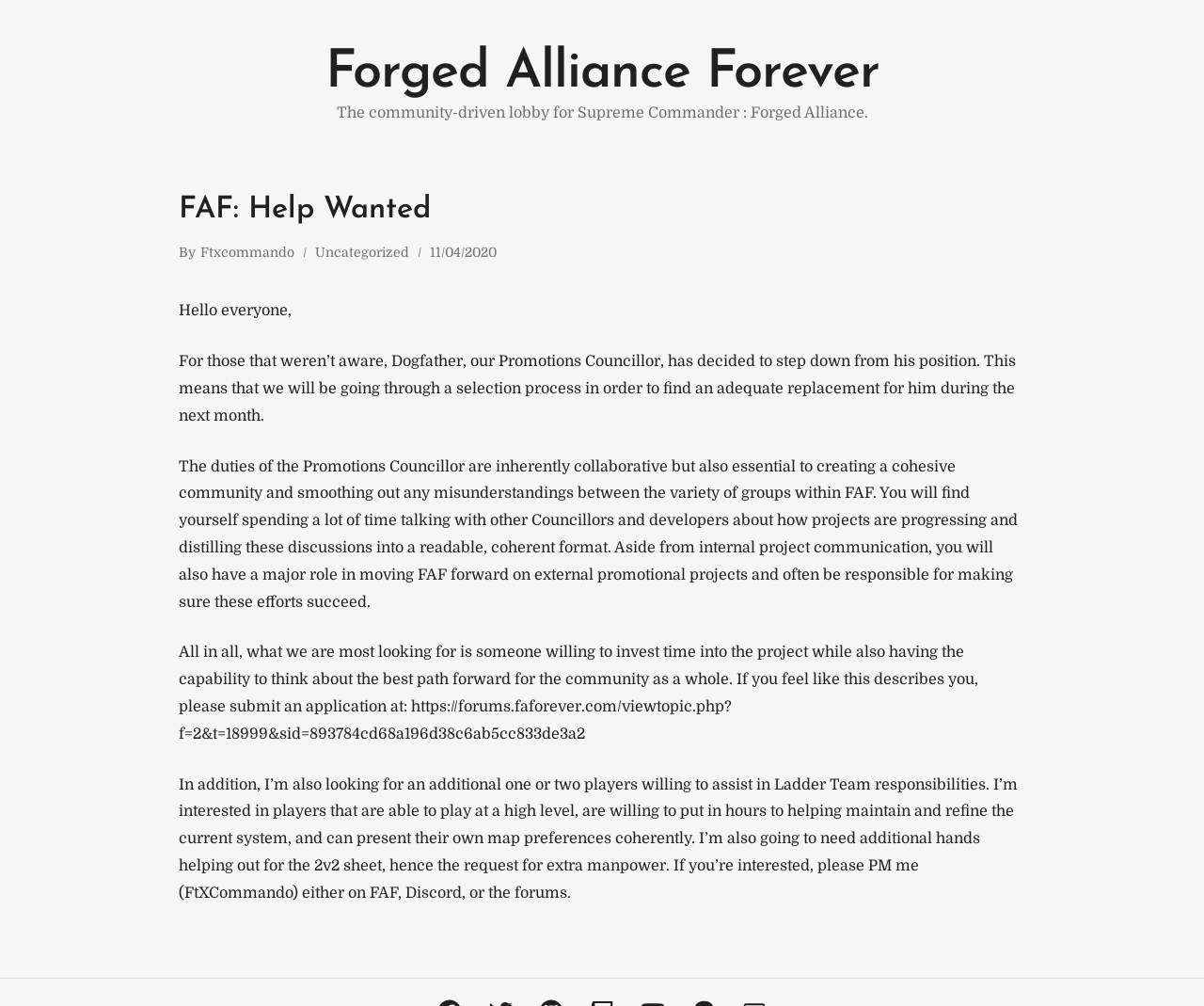Provide your answer in a single word or phrase: 
How can one apply for the Promotions Councillor position?

Submit an application at the given link